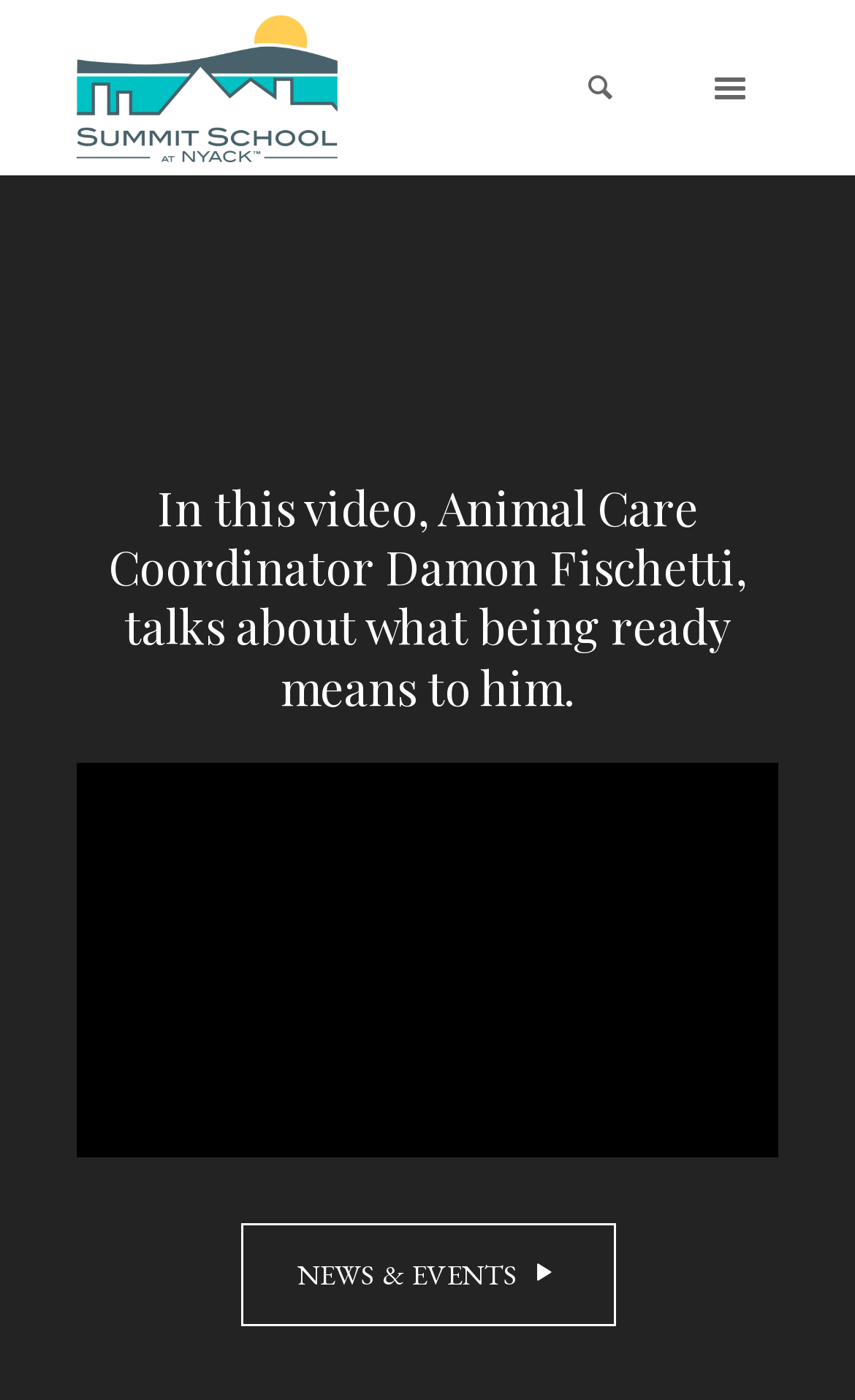Give a one-word or short phrase answer to the question: 
What is the role of Damon Fischetti?

Animal Care Coordinator